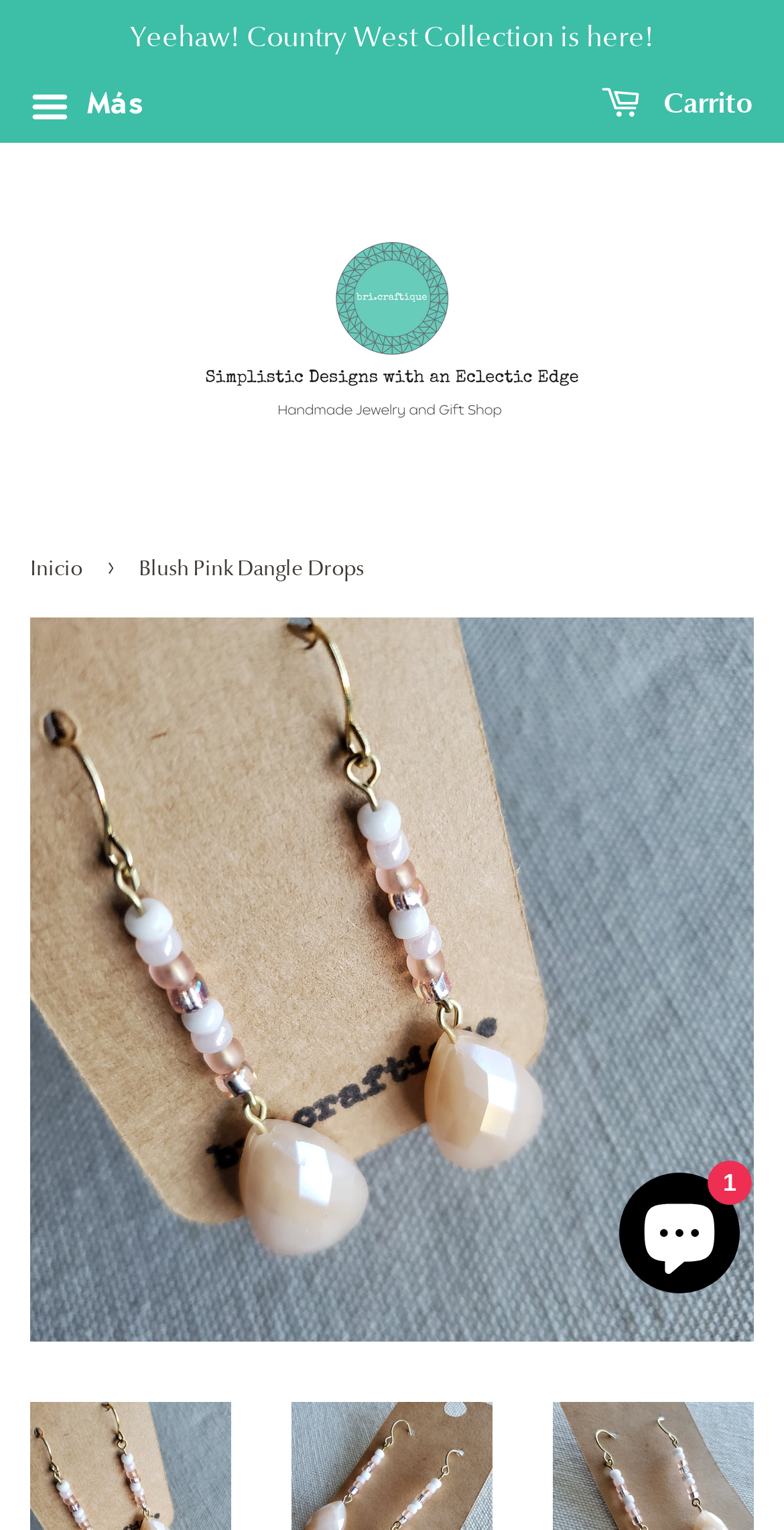What is the name of the online store?
Please answer the question with a detailed and comprehensive explanation.

I found the name of the online store by looking at the link element with the text 'bri.craftique' which is located at the top of the page, and it is also accompanied by an image with the same name.